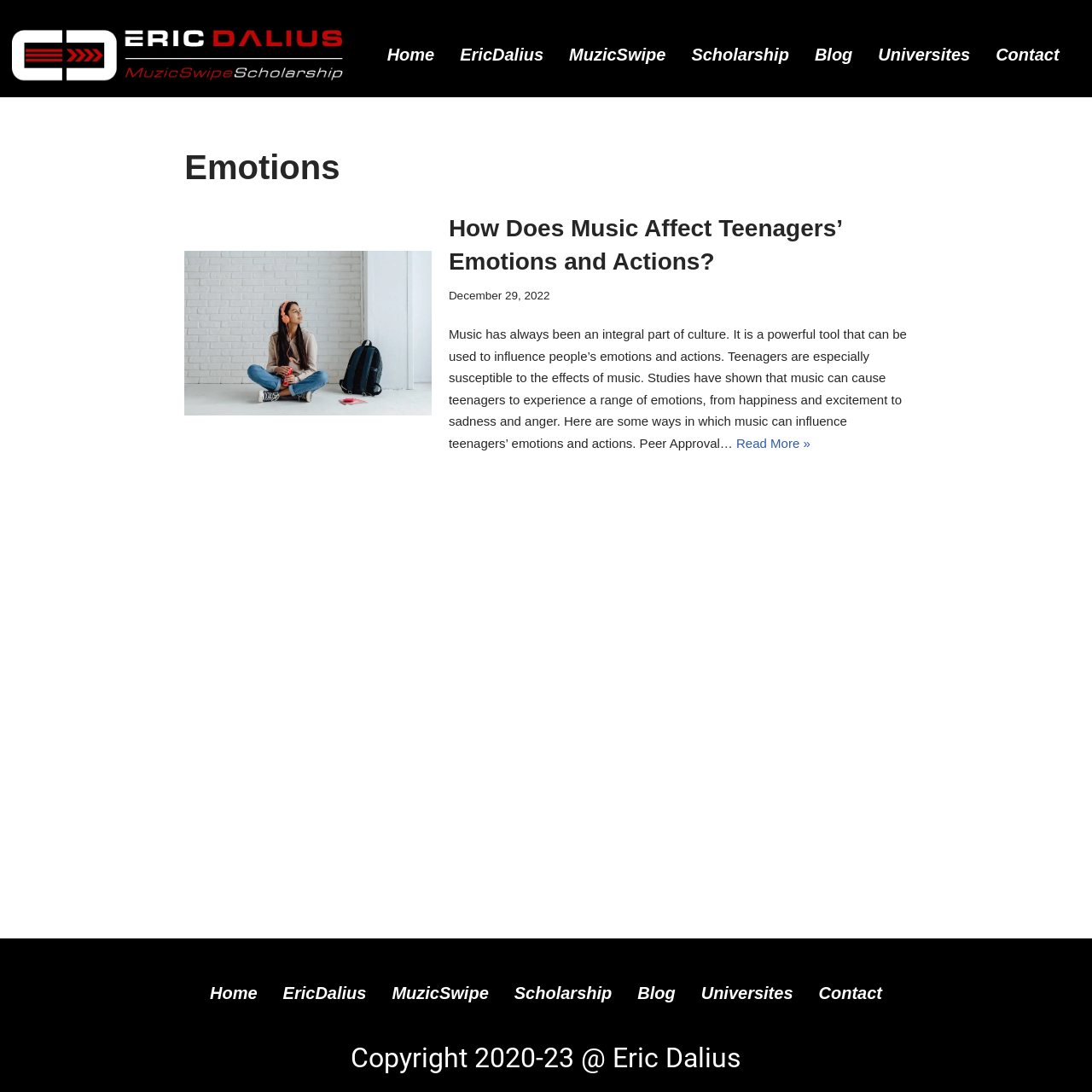Please mark the bounding box coordinates of the area that should be clicked to carry out the instruction: "Read the article 'How Does Music Affect Teenagers’ Emotions and Actions?'".

[0.411, 0.197, 0.771, 0.252]